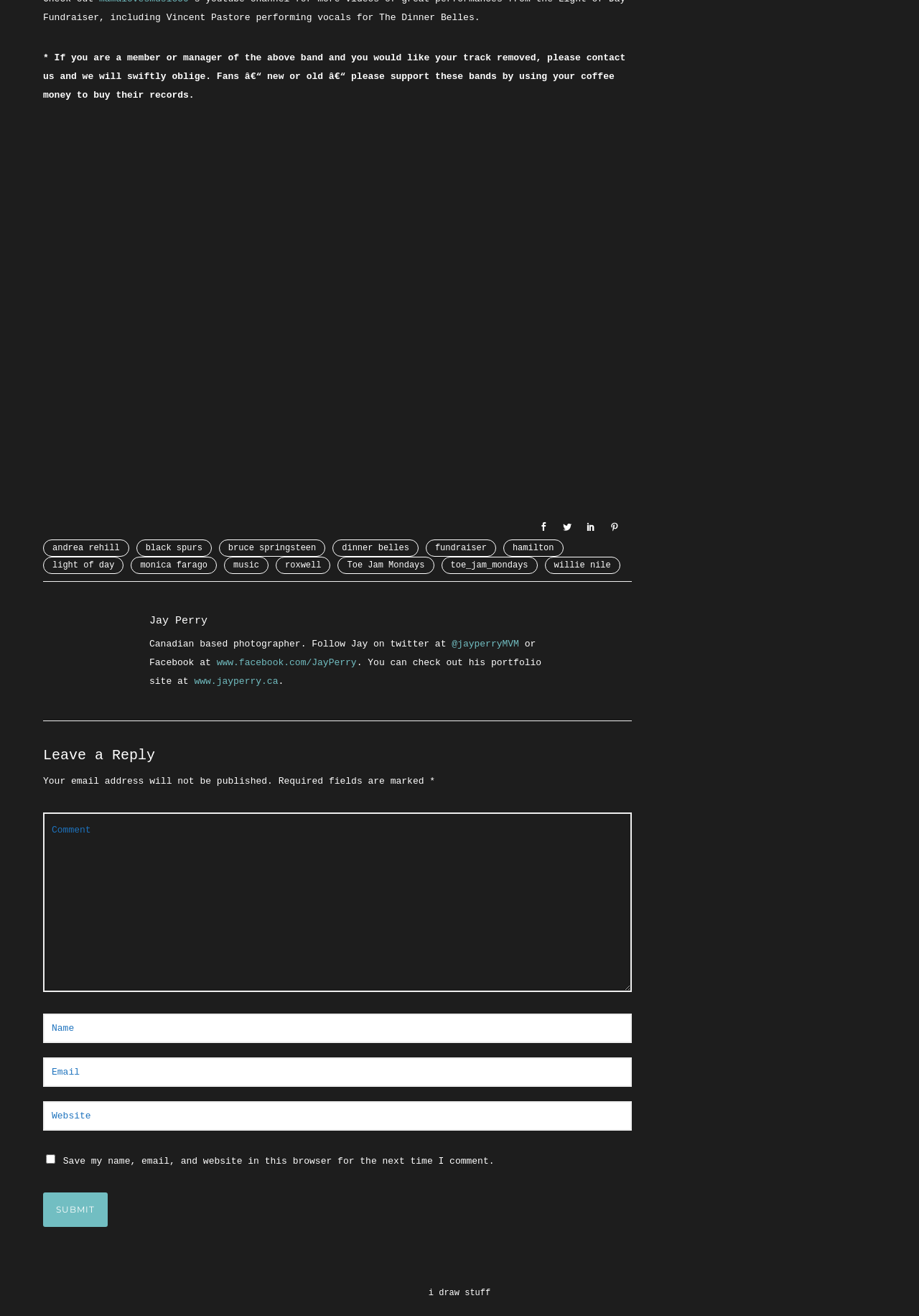What is the name of the band mentioned?
Please provide a comprehensive answer based on the details in the screenshot.

The band 'Black Spurs' is mentioned in the list of links at the top of the webpage, which appears to be a collection of bands or artists related to the photographer's work.